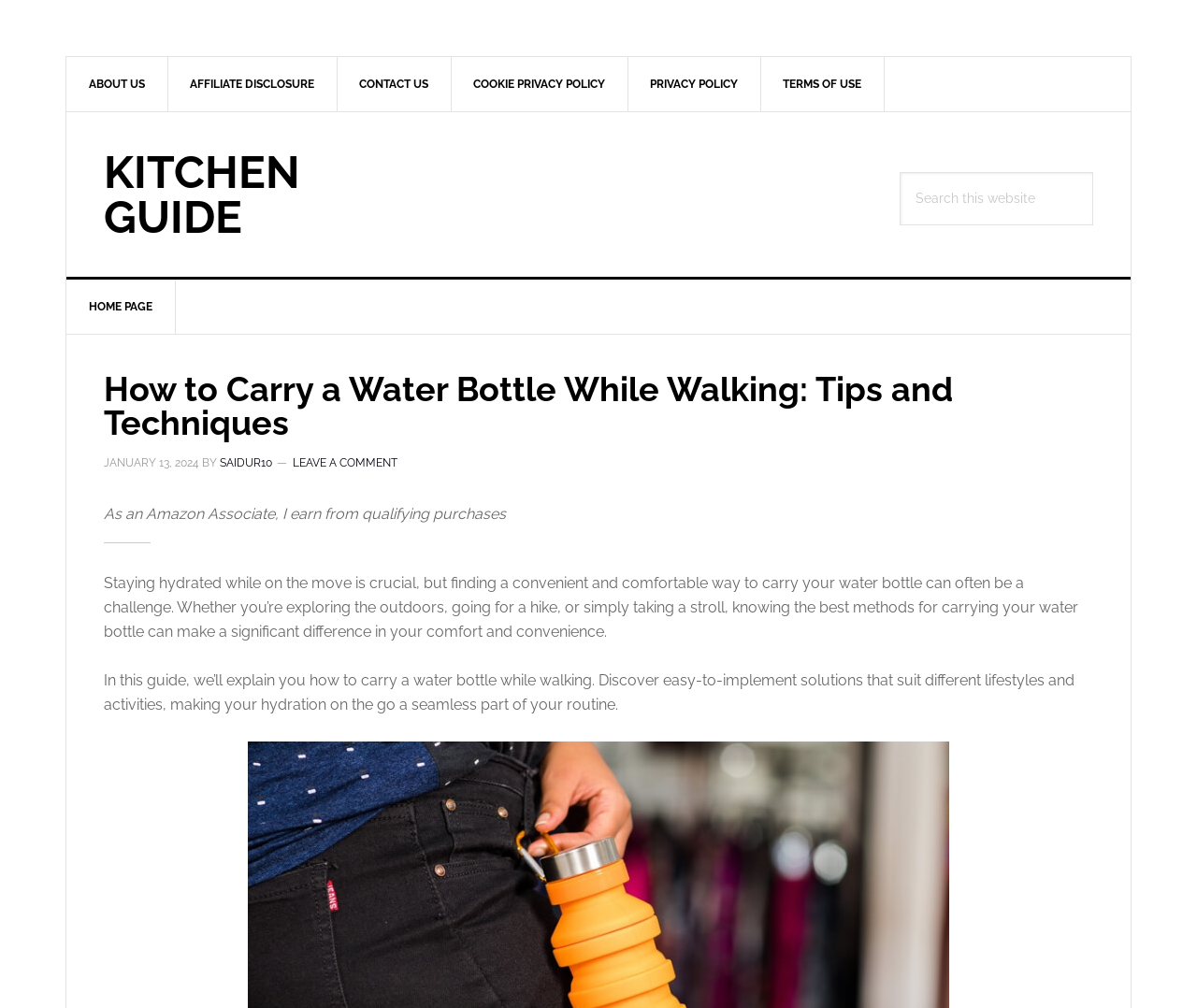Locate and extract the headline of this webpage.

How to Carry a Water Bottle While Walking: Tips and Techniques